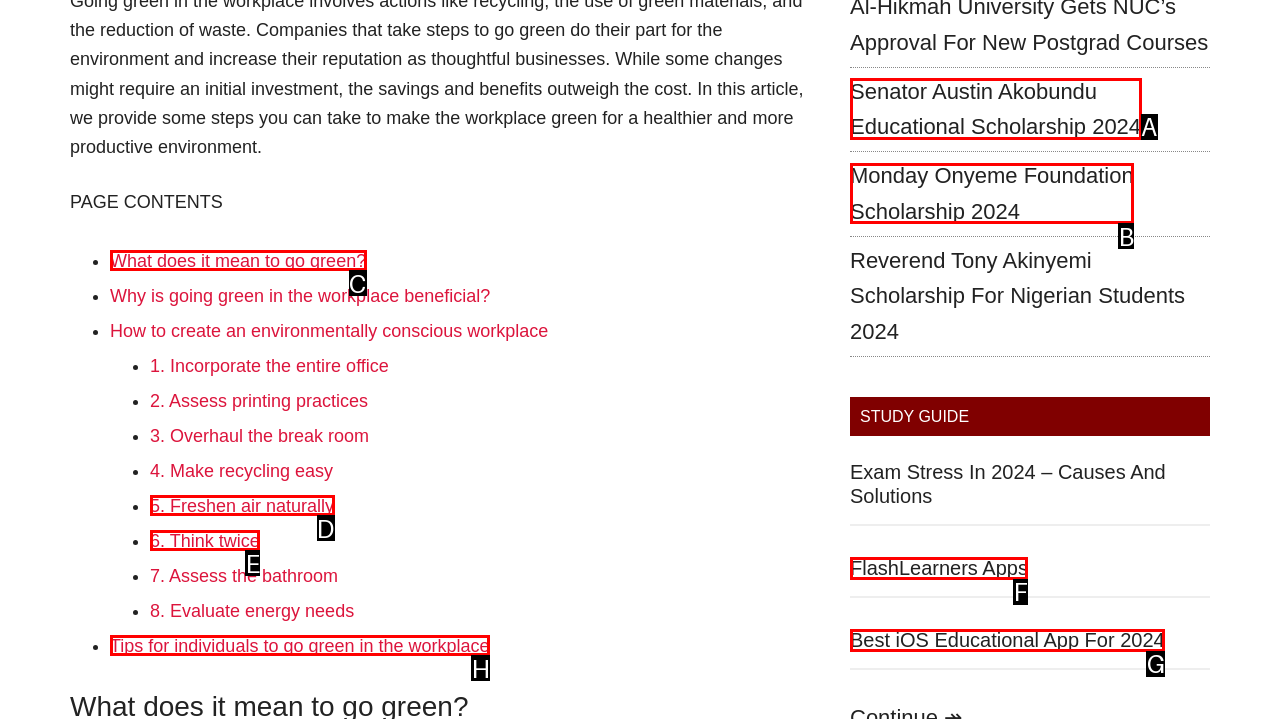Identify the HTML element that matches the description: 6. Think twice. Provide the letter of the correct option from the choices.

E